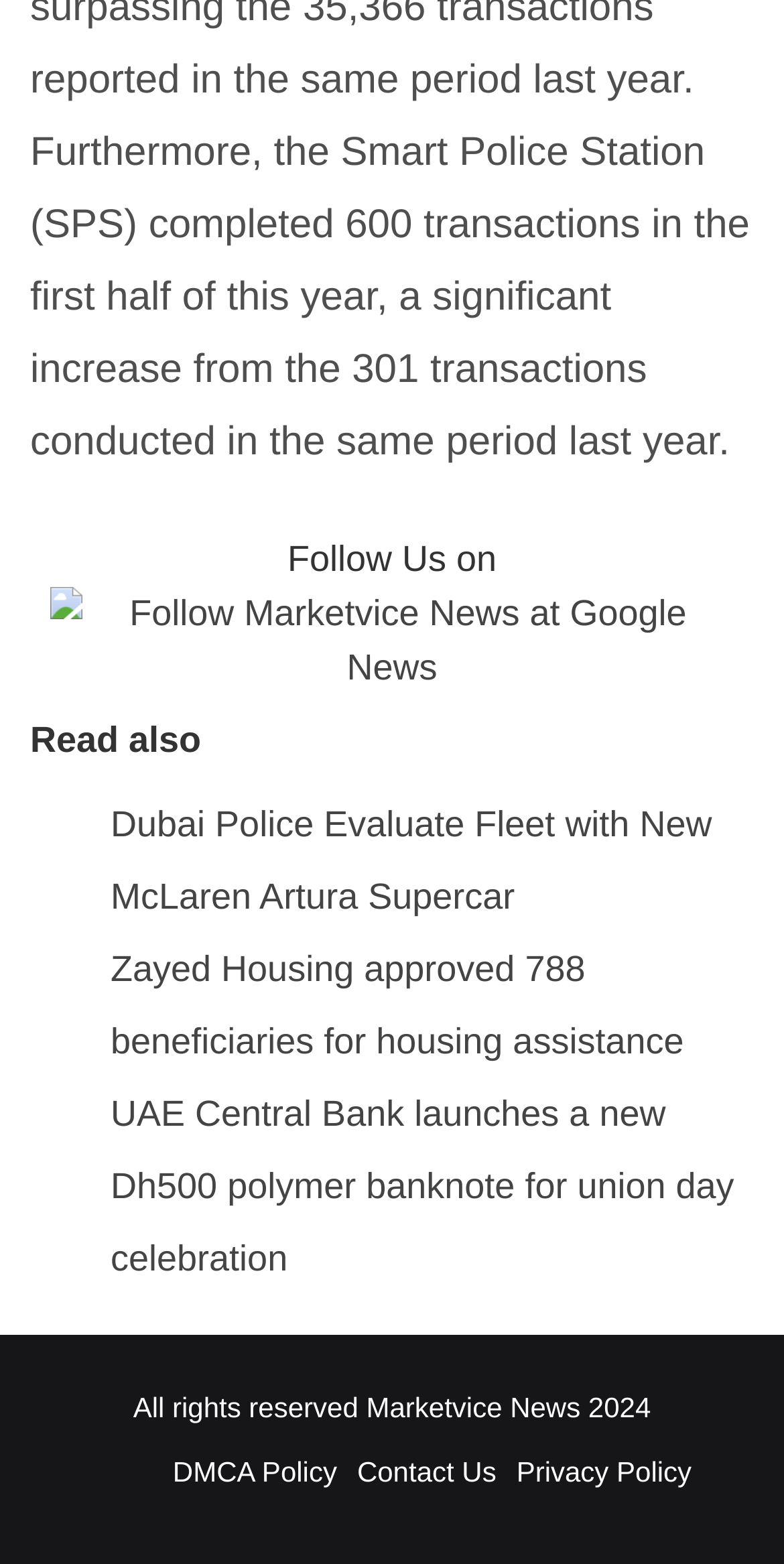Provide the bounding box coordinates in the format (top-left x, top-left y, bottom-right x, bottom-right y). All values are floating point numbers between 0 and 1. Determine the bounding box coordinate of the UI element described as: parent_node: Follow Us on

[0.064, 0.345, 0.936, 0.422]